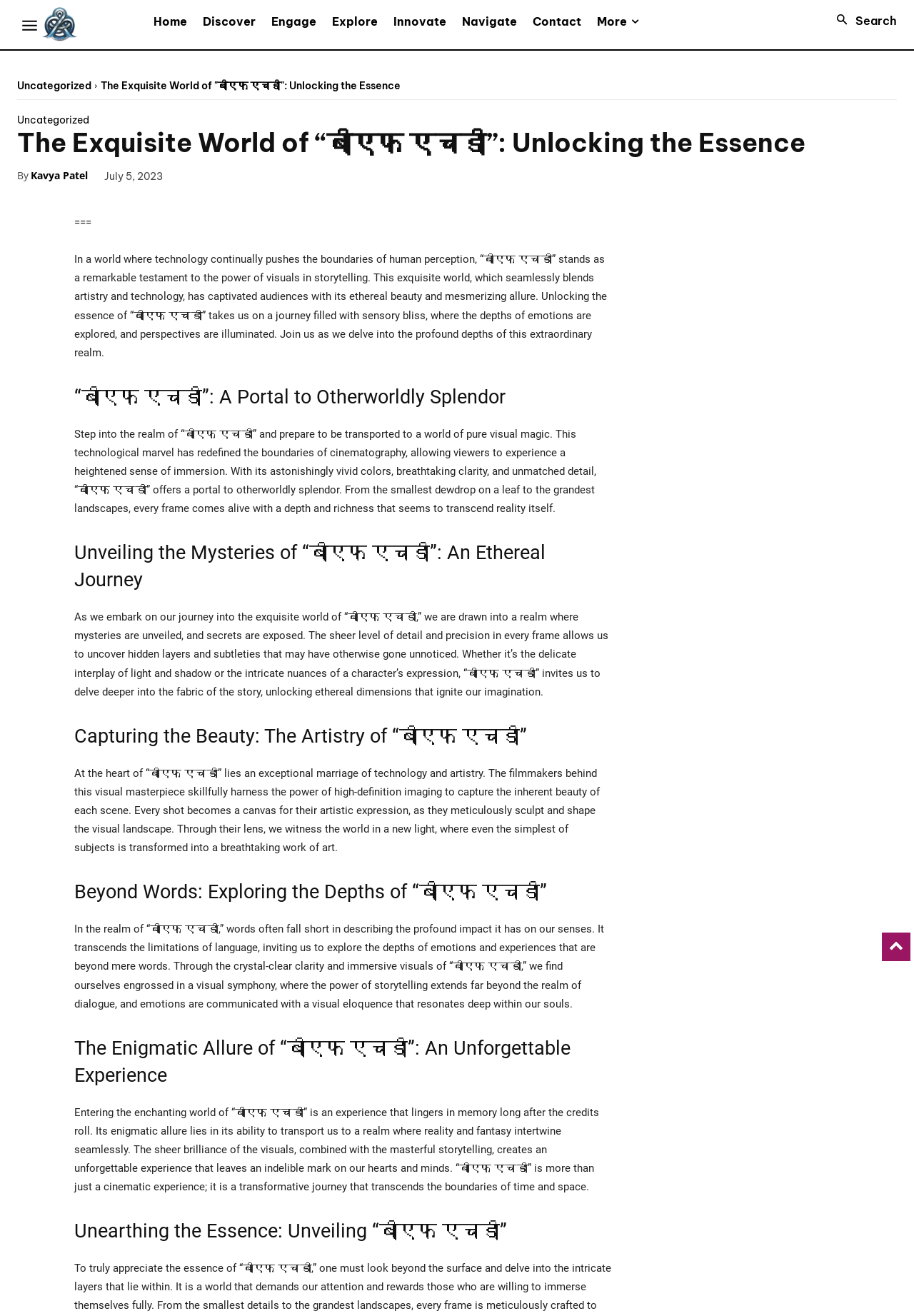Find the bounding box coordinates of the clickable area required to complete the following action: "Search for something".

[0.906, 0.005, 0.981, 0.026]